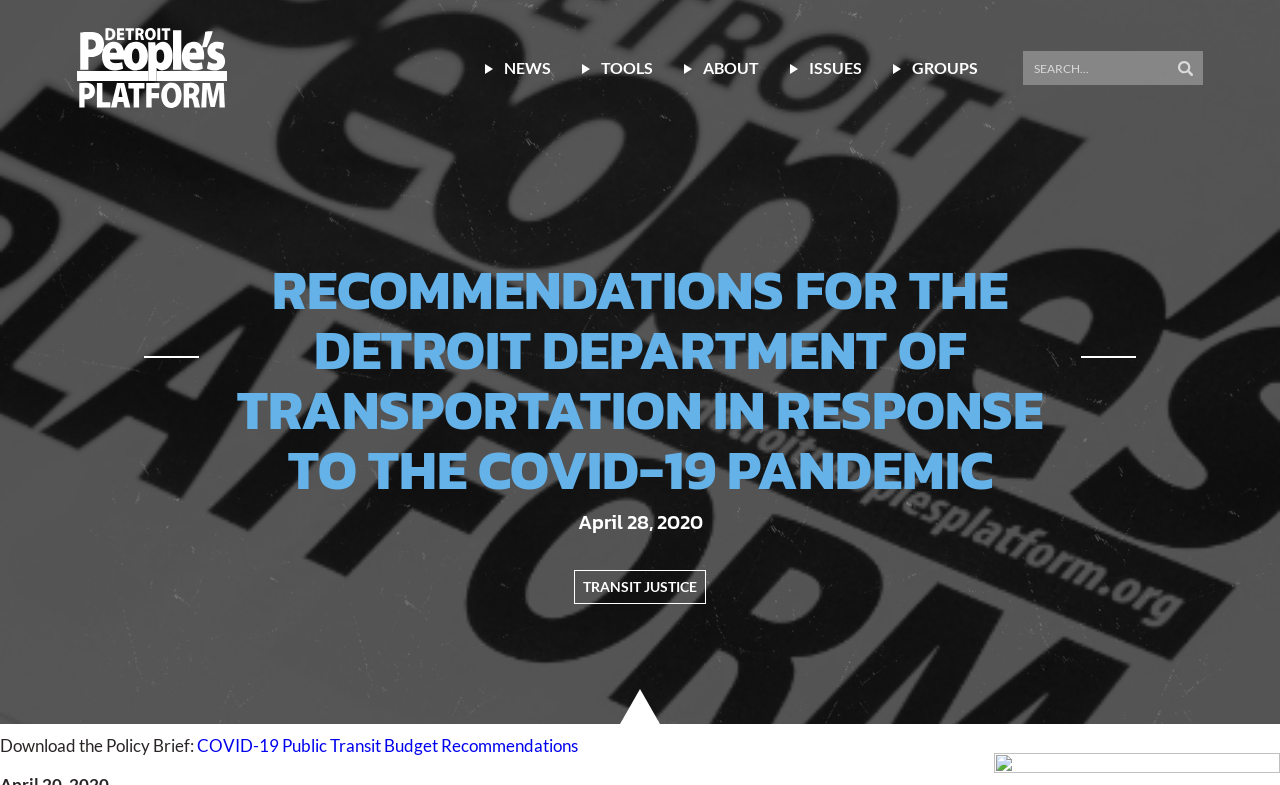Please identify the bounding box coordinates of the clickable region that I should interact with to perform the following instruction: "View COVID-19 Public Transit Budget Recommendations". The coordinates should be expressed as four float numbers between 0 and 1, i.e., [left, top, right, bottom].

[0.154, 0.936, 0.452, 0.963]